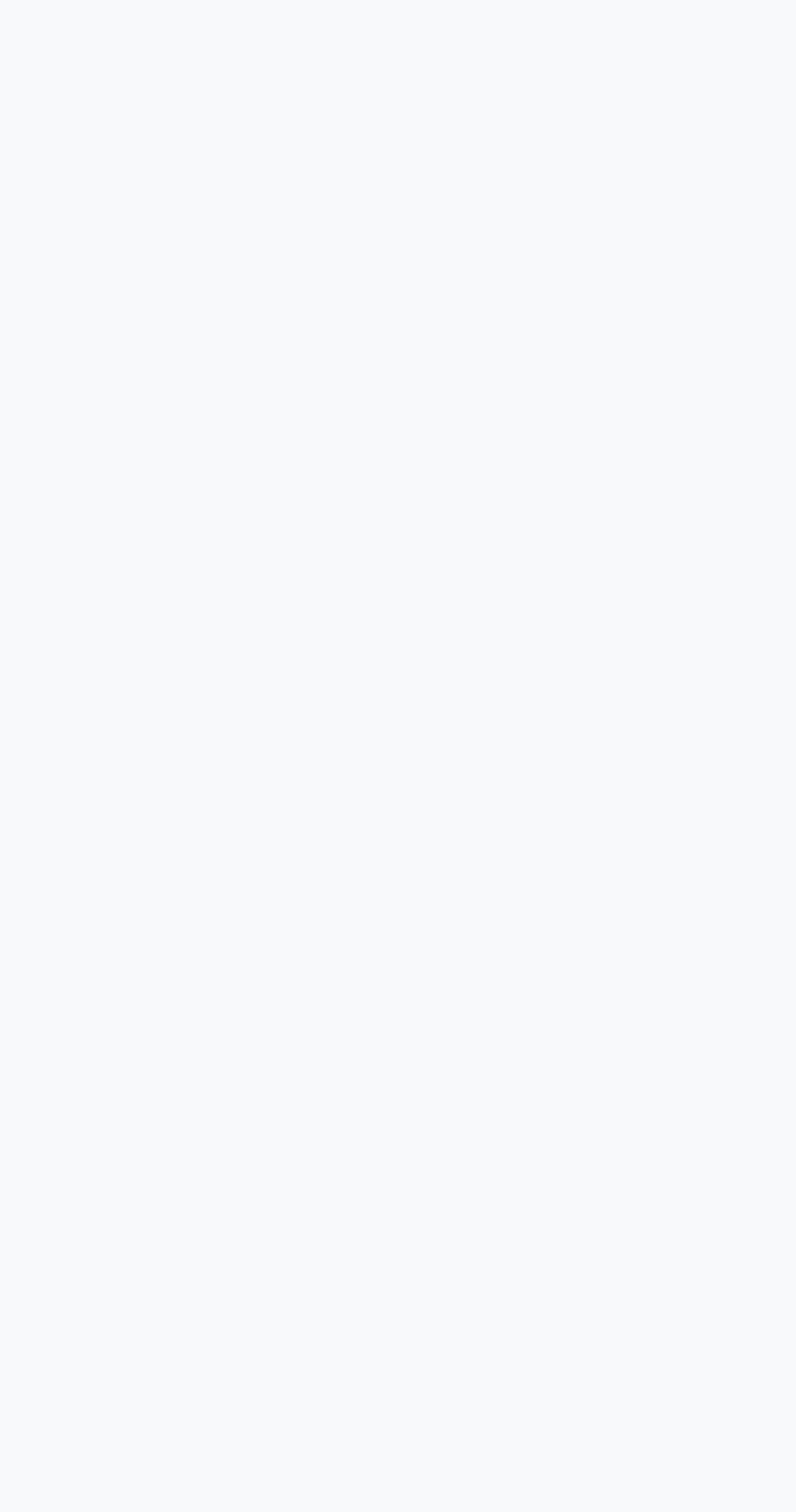What is the text of the second heading? Based on the image, give a response in one word or a short phrase.

Symmetry 2024